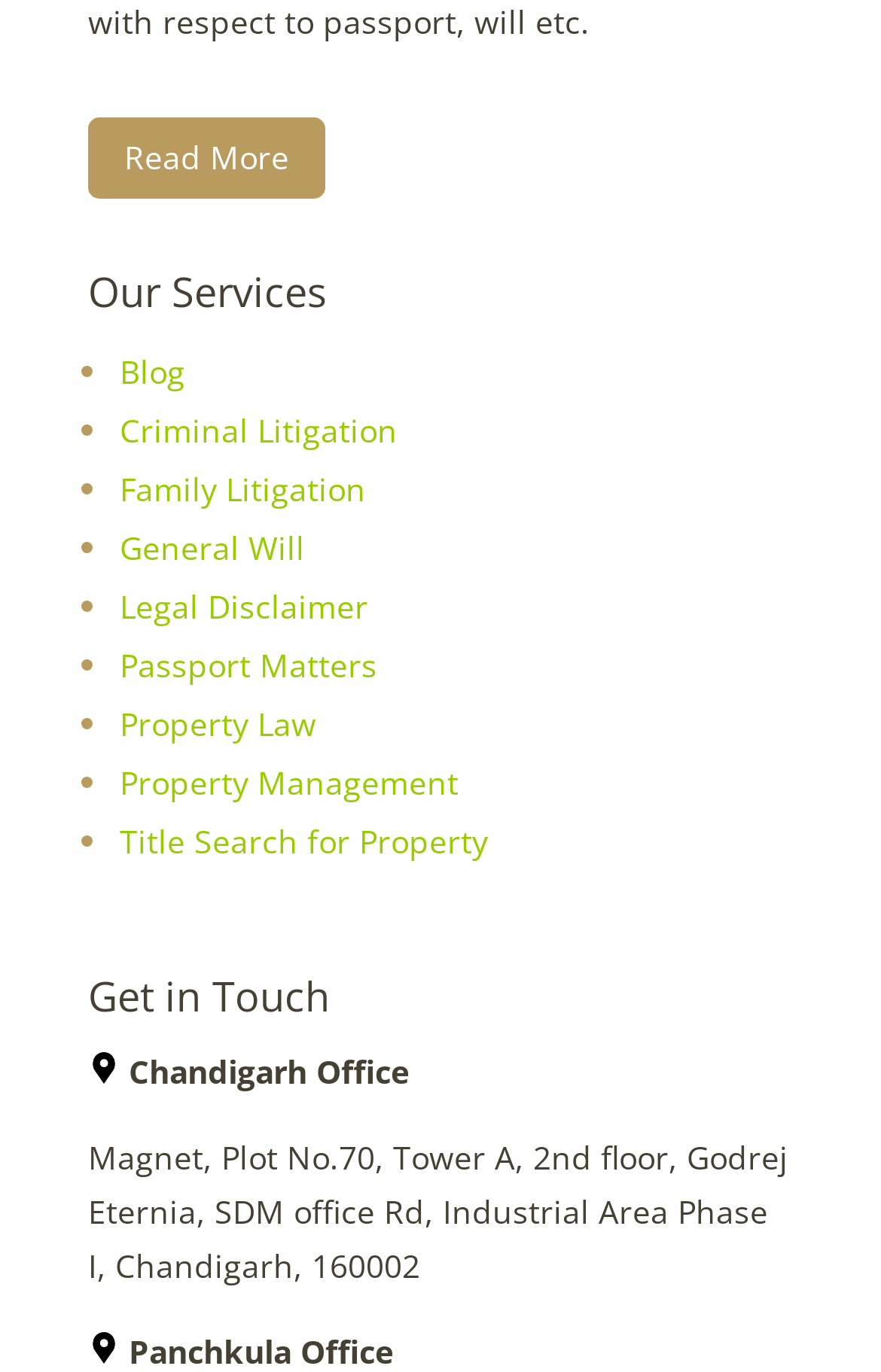What is the first service listed?
Refer to the image and answer the question using a single word or phrase.

Criminal Litigation